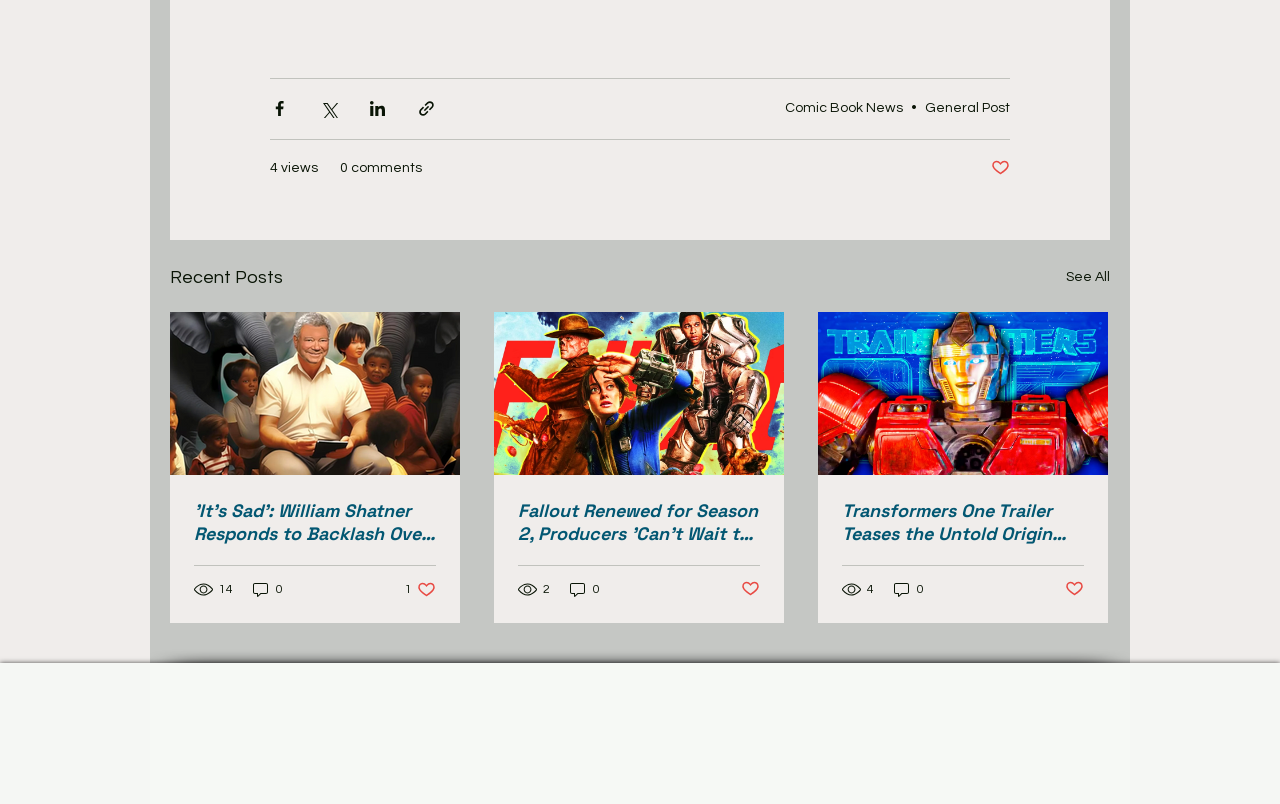What is the category of the first post?
From the image, respond with a single word or phrase.

Comic Book News